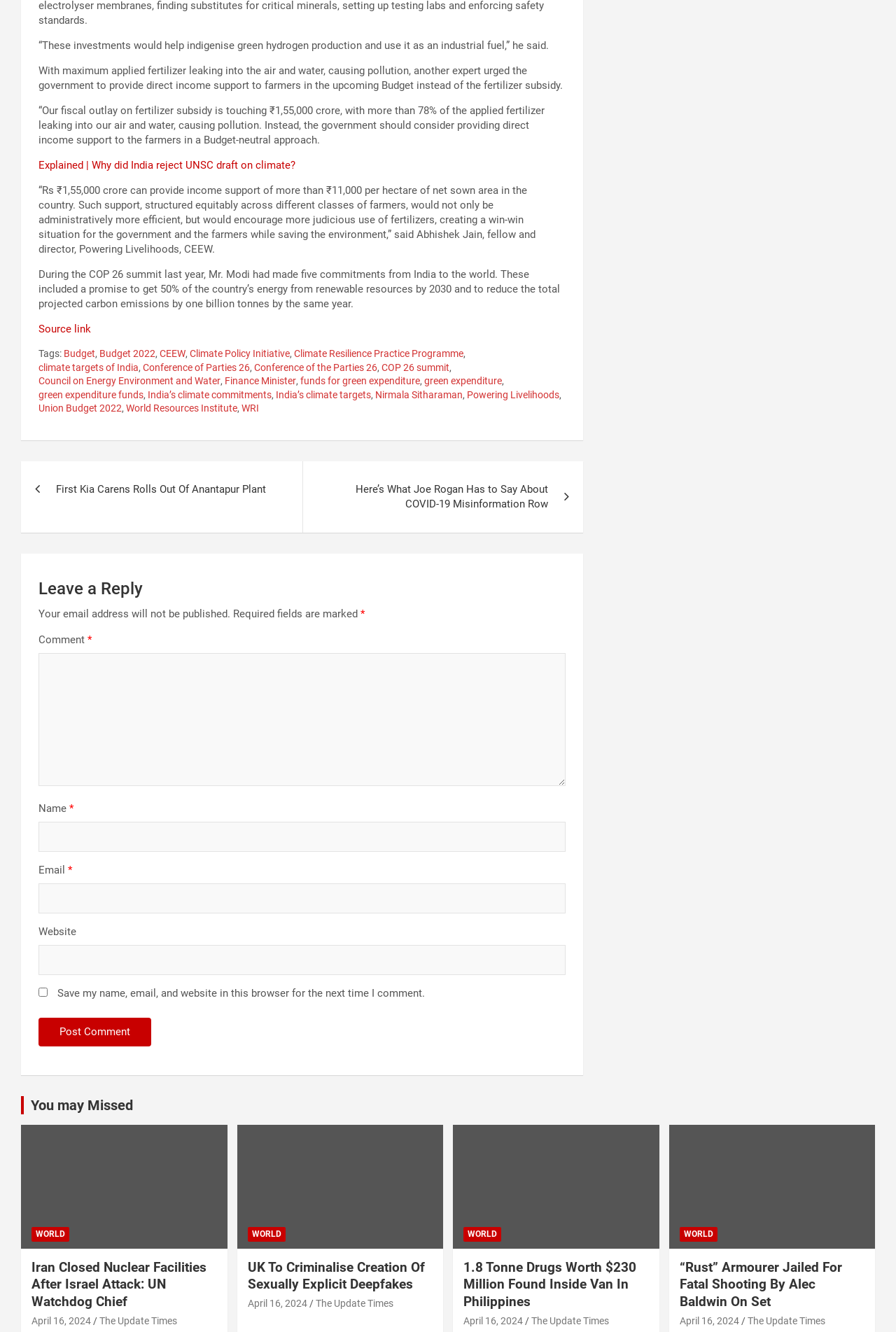Based on the image, give a detailed response to the question: What is the purpose of the 'Post Comment' button?

The 'Post Comment' button is located at the bottom of the webpage, and its purpose is to allow users to submit their comments after filling out the required fields such as name, email, and comment.